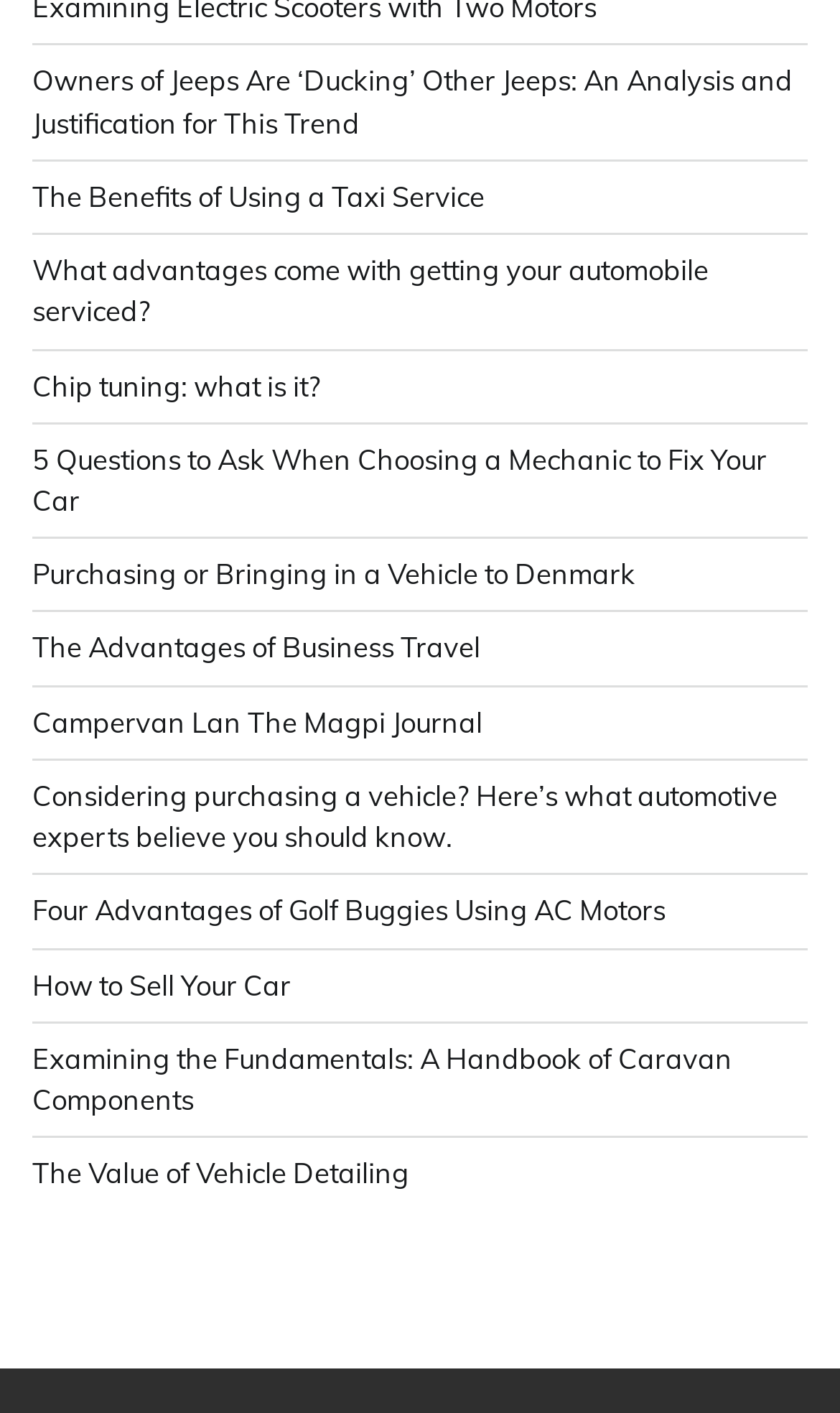How many links are on the webpage?
Please provide a single word or phrase answer based on the image.

15